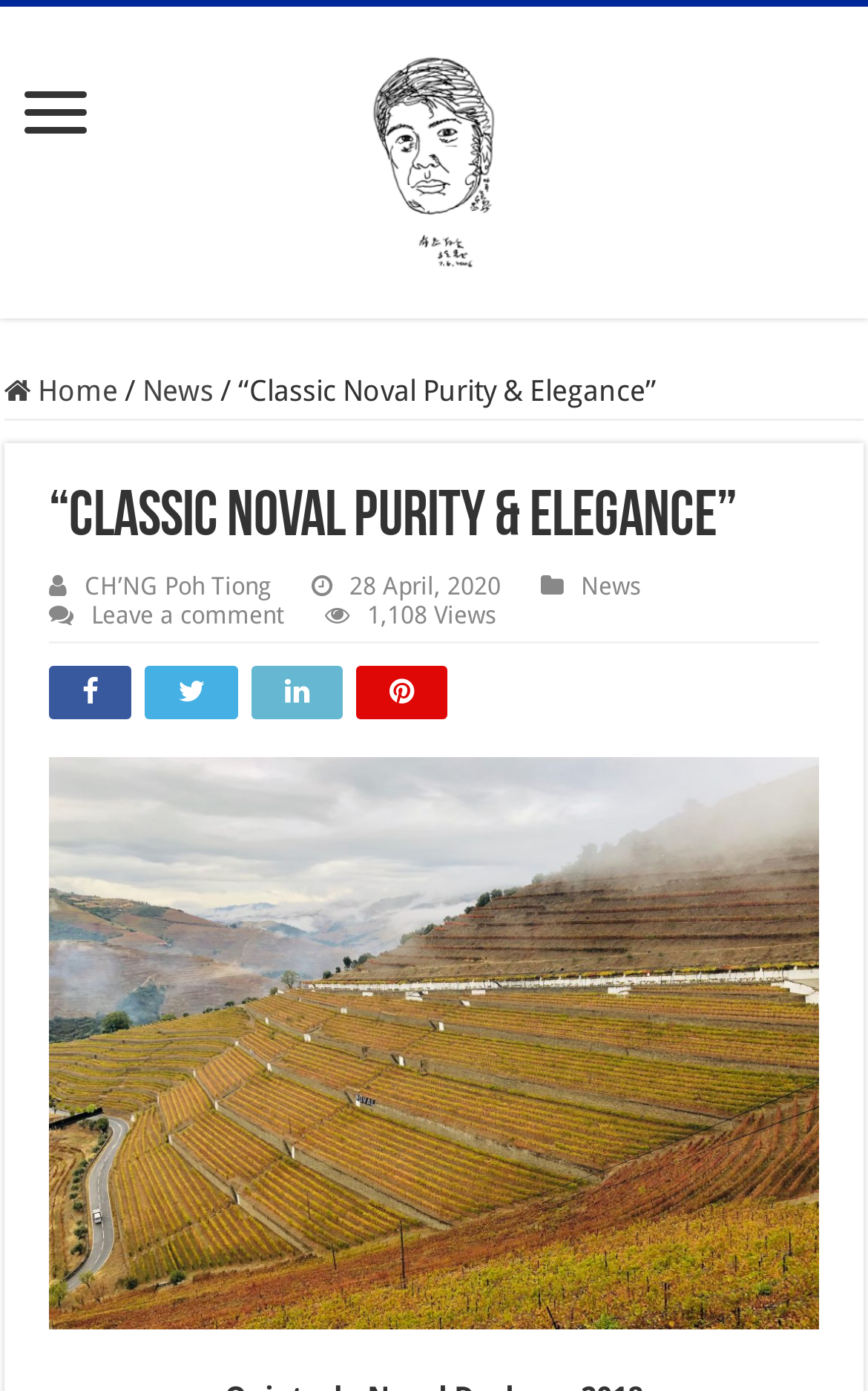Pinpoint the bounding box coordinates for the area that should be clicked to perform the following instruction: "View all news".

[0.164, 0.269, 0.246, 0.293]